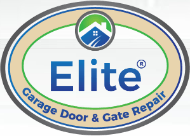By analyzing the image, answer the following question with a detailed response: What type of services does the company provide?

The company, 'Elite Garage Door & Gate Repair', is committed to providing top-notch garage door and gate repair services, as reflected in its modern and clean logo design.